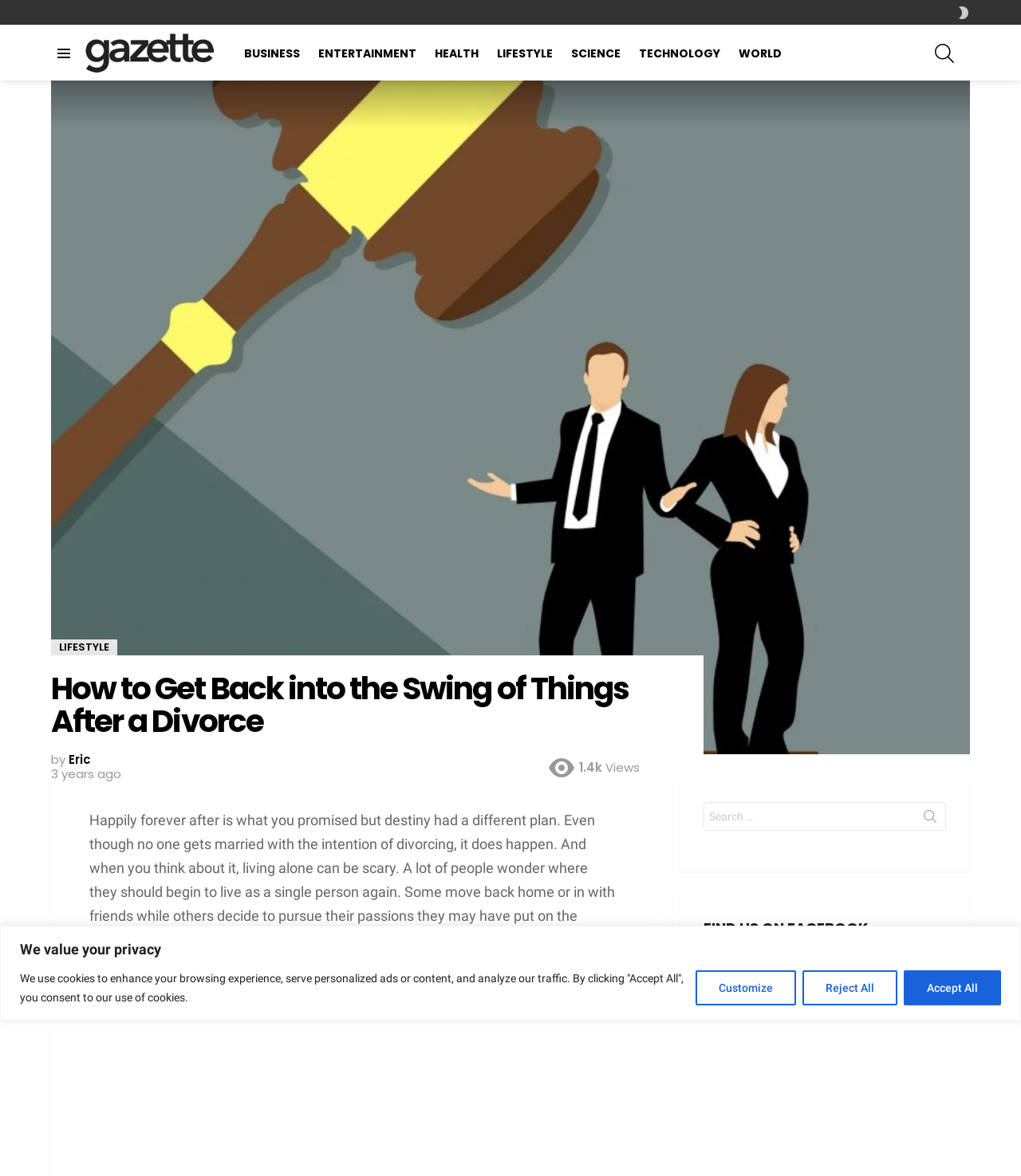What social media platform is promoted at the bottom of the webpage?
Kindly offer a detailed explanation using the data available in the image.

At the bottom of the webpage, there is a section that says 'FIND US ON FACEBOOK', which suggests that the website is promoting its Facebook page and encouraging users to follow it.